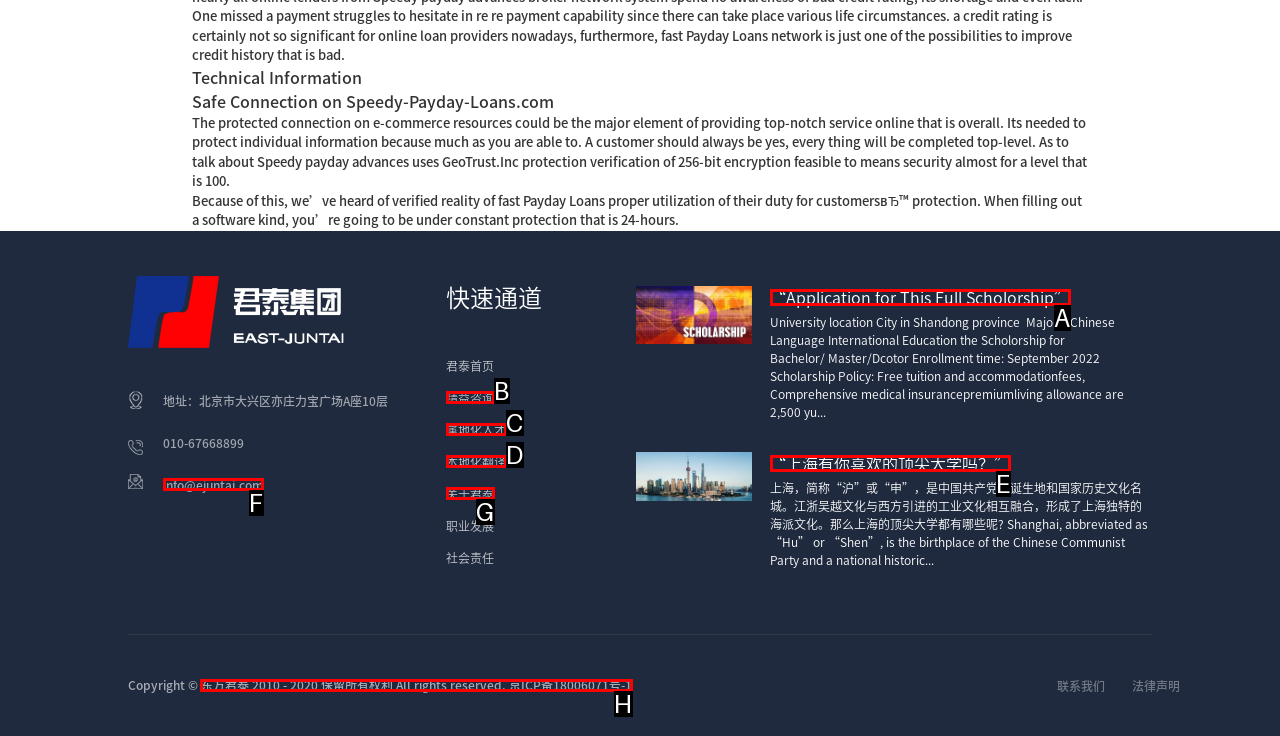Specify which UI element should be clicked to accomplish the task: Read about the company's history. Answer with the letter of the correct choice.

H